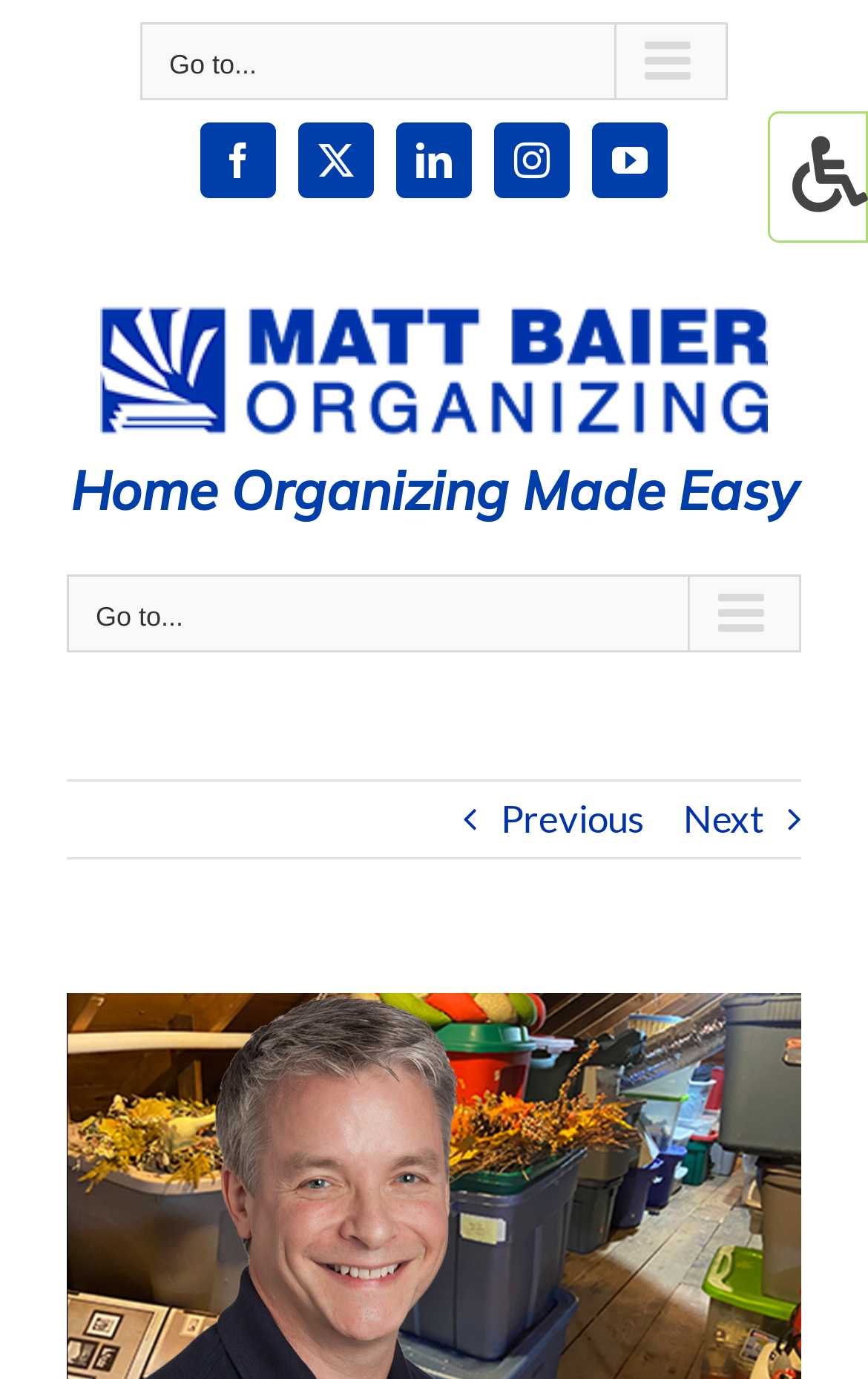Ascertain the bounding box coordinates for the UI element detailed here: "parent_node: Home Organizing Made Easy". The coordinates should be provided as [left, top, right, bottom] with each value being a float between 0 and 1.

[0.077, 0.218, 0.923, 0.32]